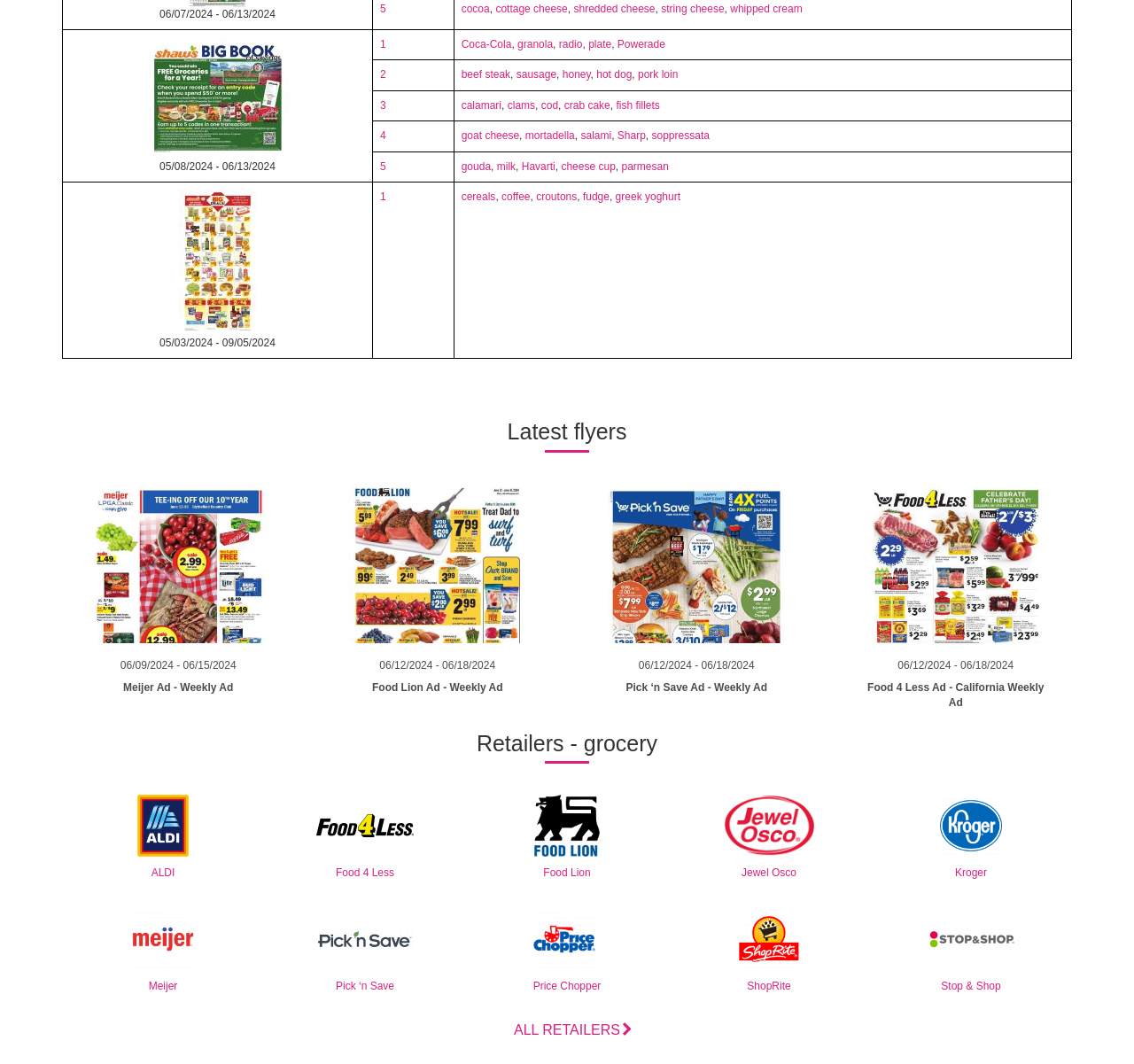Please identify the bounding box coordinates of the element I need to click to follow this instruction: "click on the link 'thumbnail - Meijer Ad - Weekly Ad'".

[0.079, 0.455, 0.235, 0.604]